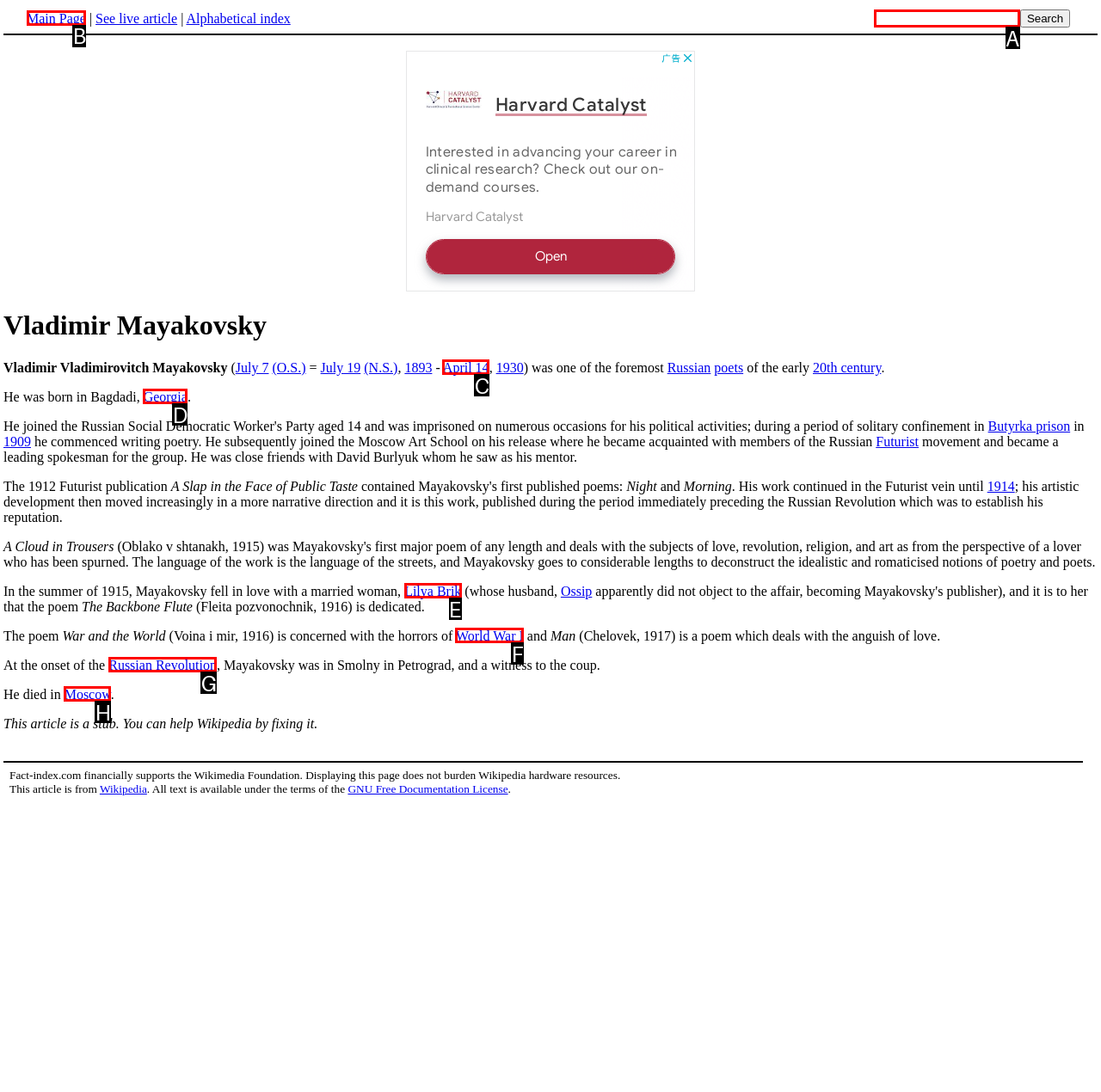Tell me which one HTML element I should click to complete this task: Search for something Answer with the option's letter from the given choices directly.

A